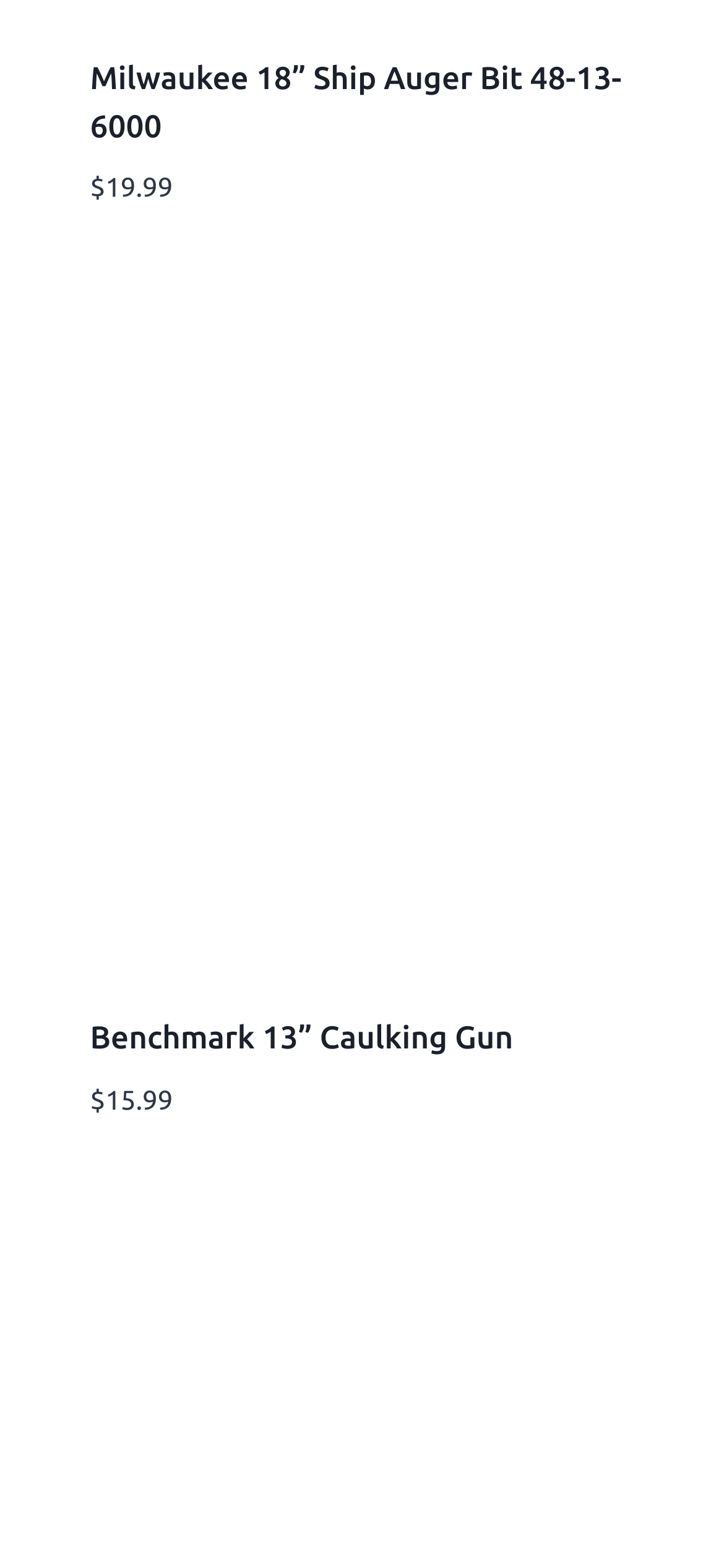What is the name of the second product?
Provide an in-depth answer to the question, covering all aspects.

The name of the second product can be found in the heading element, which is 'Benchmark 13” Caulking Gun'.